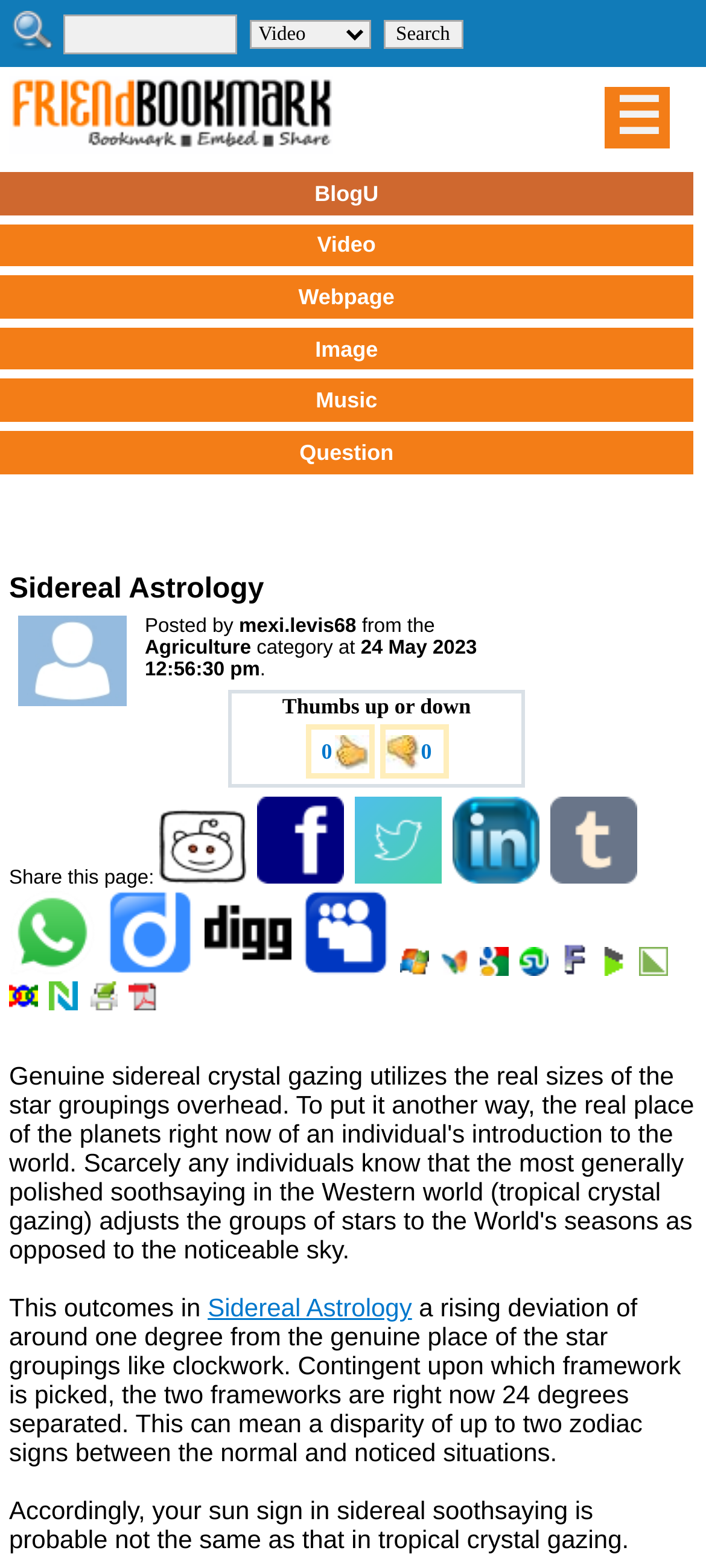Please identify the coordinates of the bounding box that should be clicked to fulfill this instruction: "Select an option from the dropdown menu".

[0.353, 0.012, 0.525, 0.031]